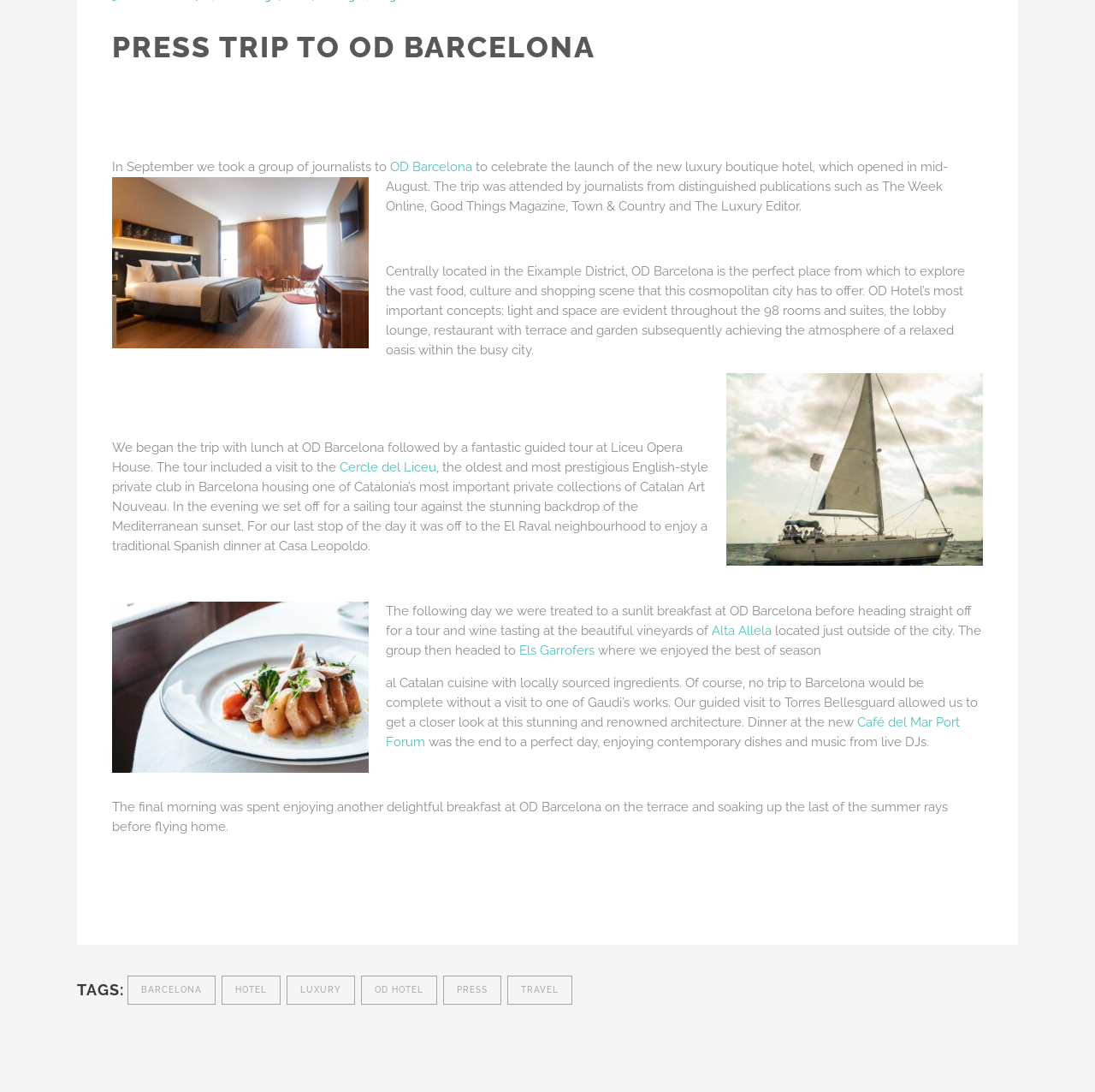What is the name of the luxury boutique hotel?
From the screenshot, supply a one-word or short-phrase answer.

OD Barcelona